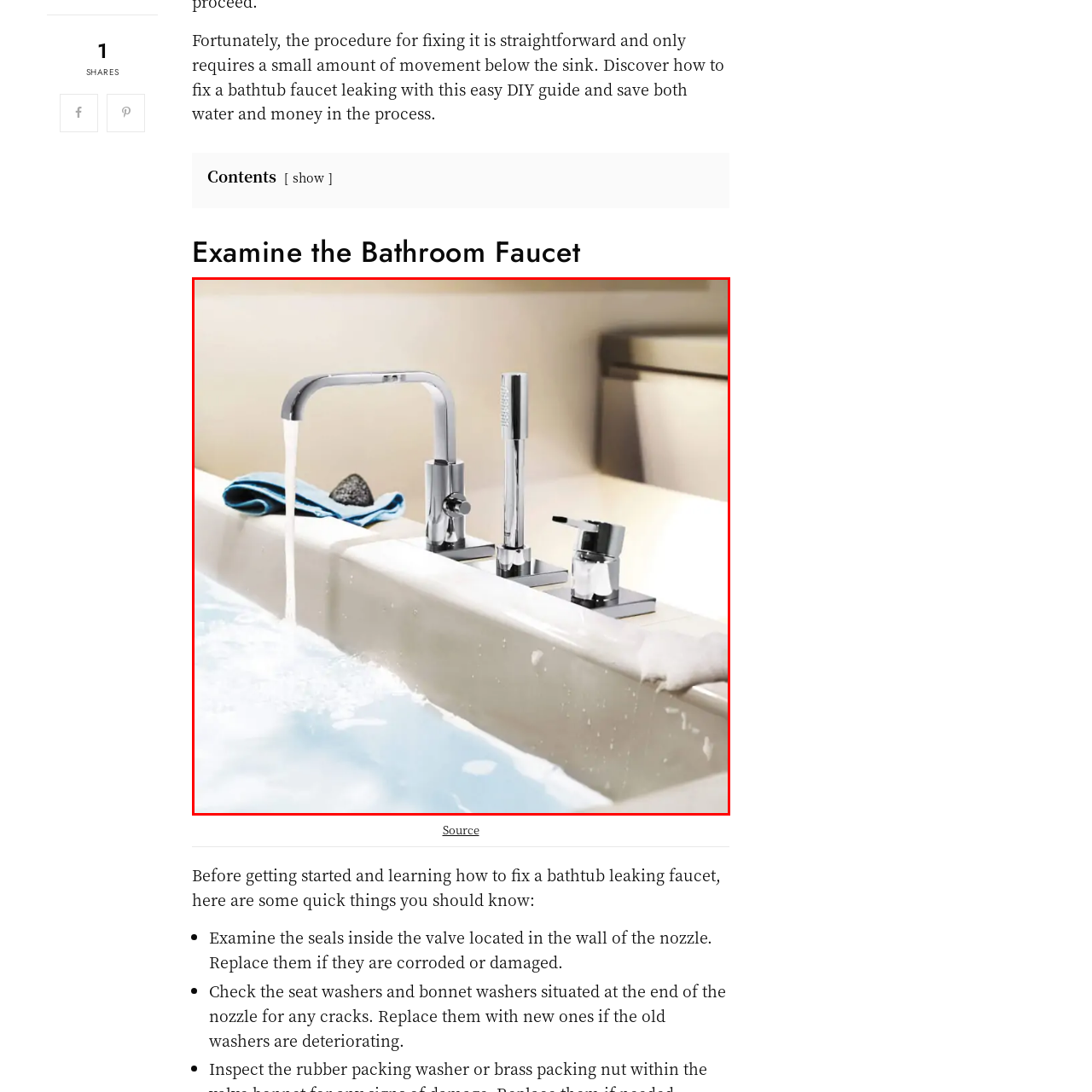Observe the image inside the red bounding box and answer briefly using a single word or phrase: What is the material of the faucet's finish?

Chrome